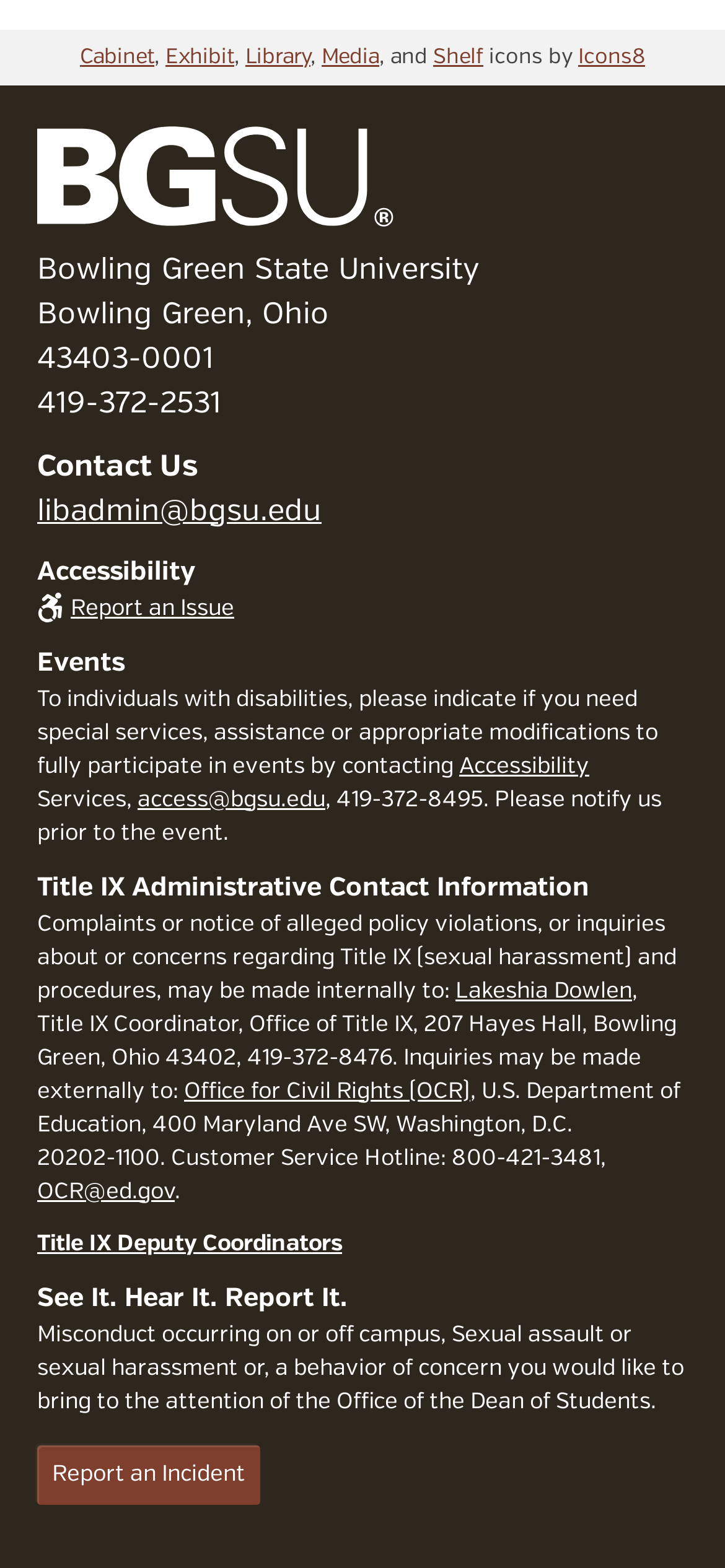What is the university's phone number?
Using the visual information from the image, give a one-word or short-phrase answer.

419-372-2531